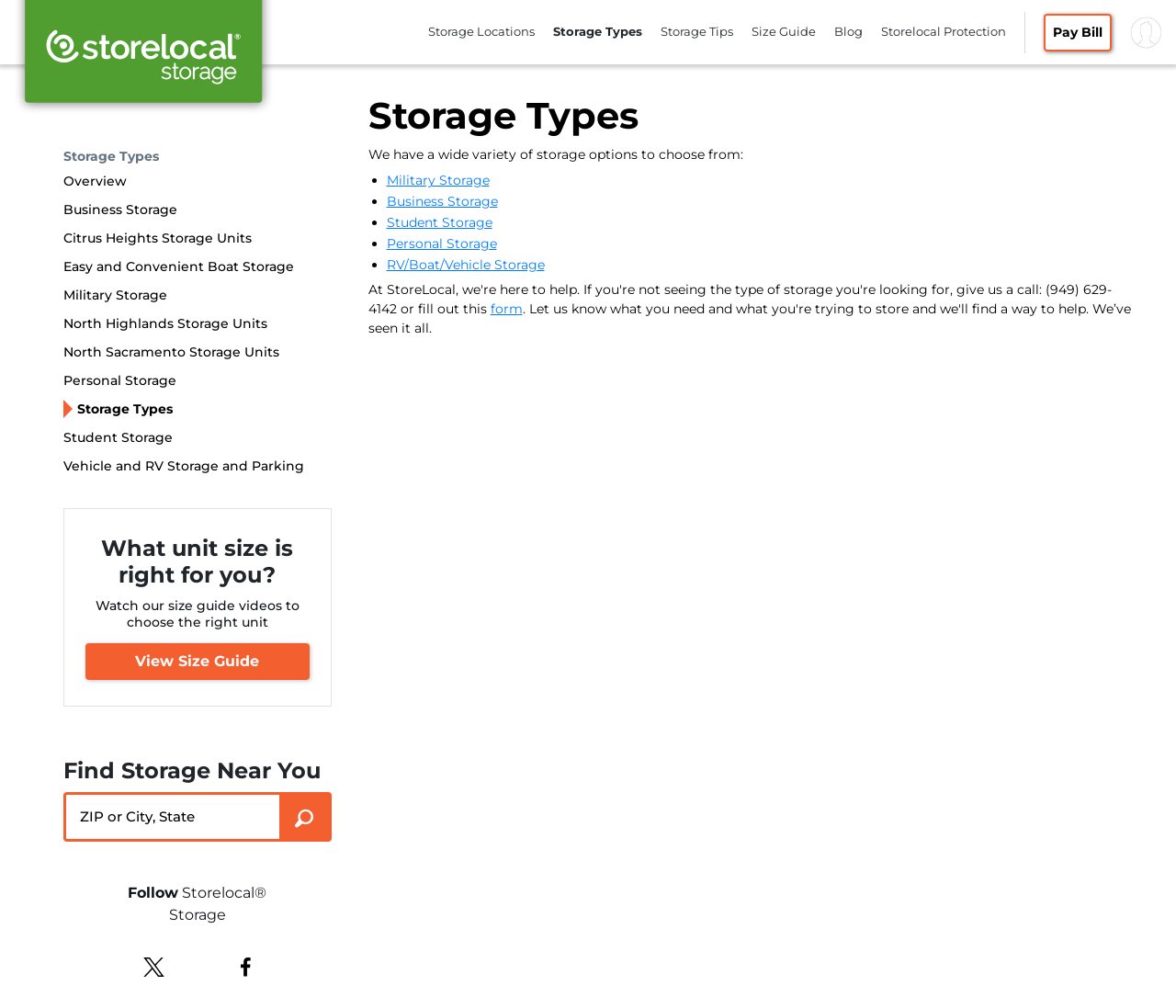Identify the bounding box coordinates of the clickable section necessary to follow the following instruction: "Select the 'Personal Storage' tab". The coordinates should be presented as four float numbers from 0 to 1, i.e., [left, top, right, bottom].

[0.054, 0.368, 0.282, 0.396]